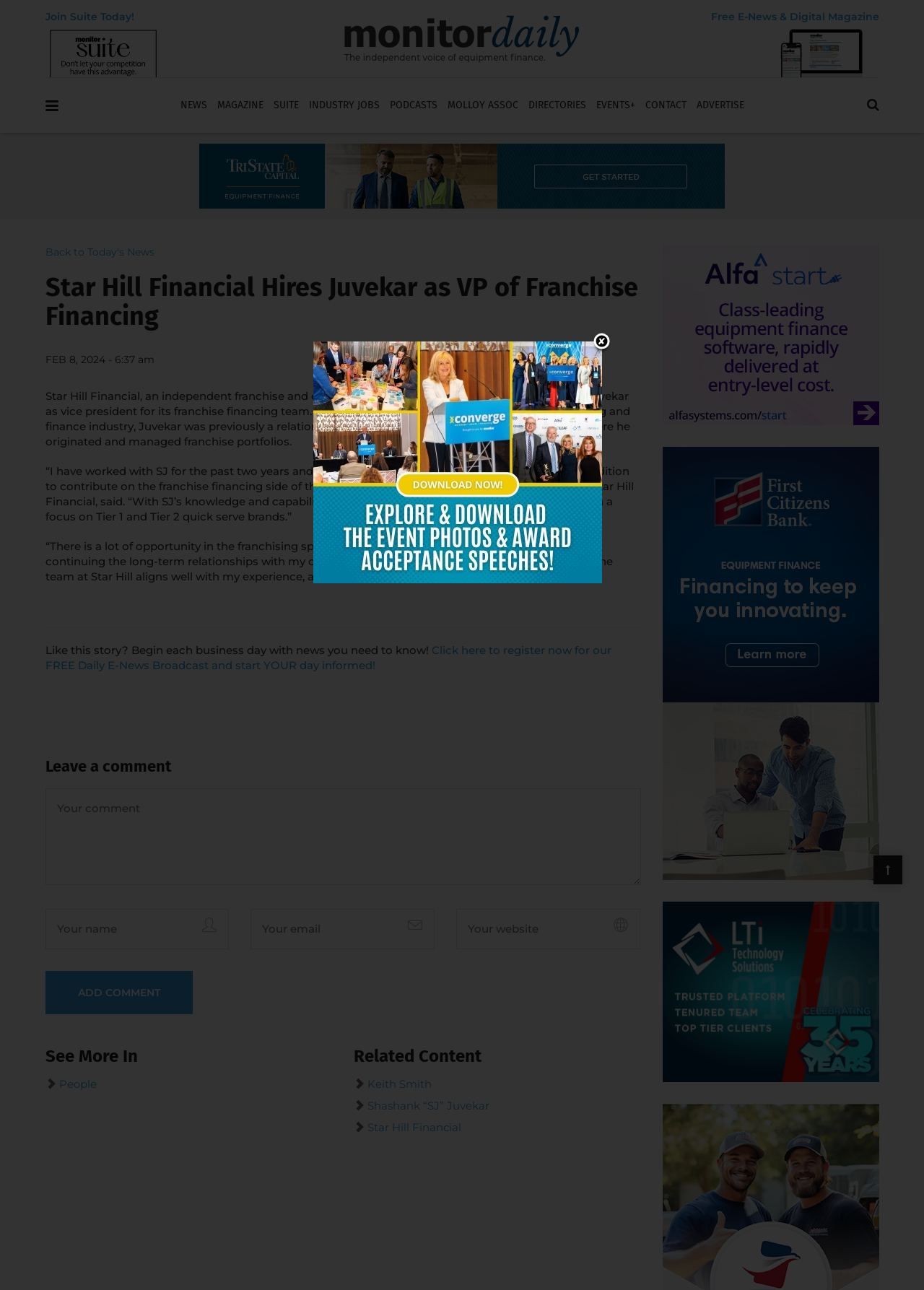Please find the bounding box coordinates of the clickable region needed to complete the following instruction: "Leave a comment". The bounding box coordinates must consist of four float numbers between 0 and 1, i.e., [left, top, right, bottom].

[0.049, 0.611, 0.693, 0.686]